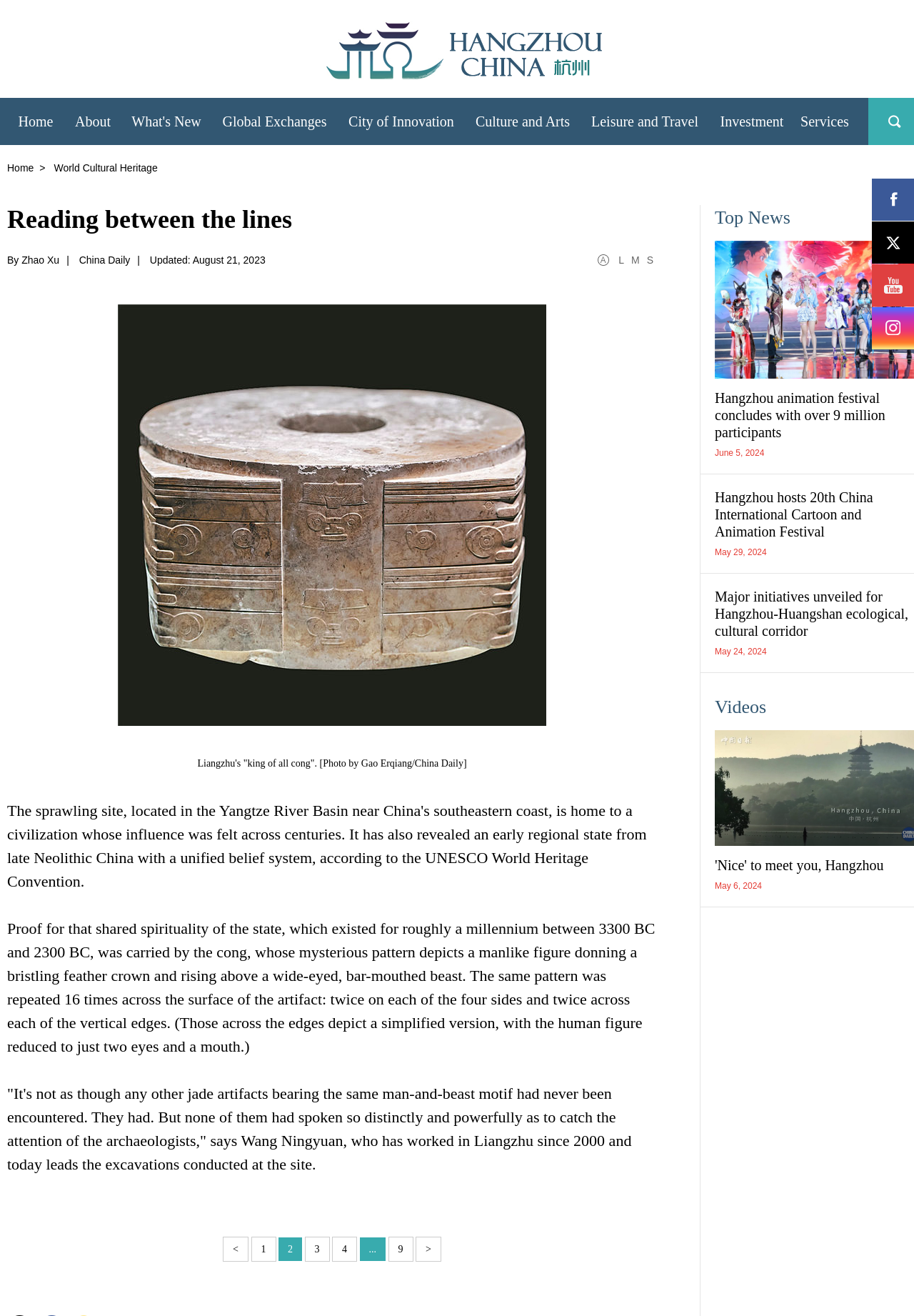Provide the bounding box coordinates of the area you need to click to execute the following instruction: "Visit Facebook page".

None